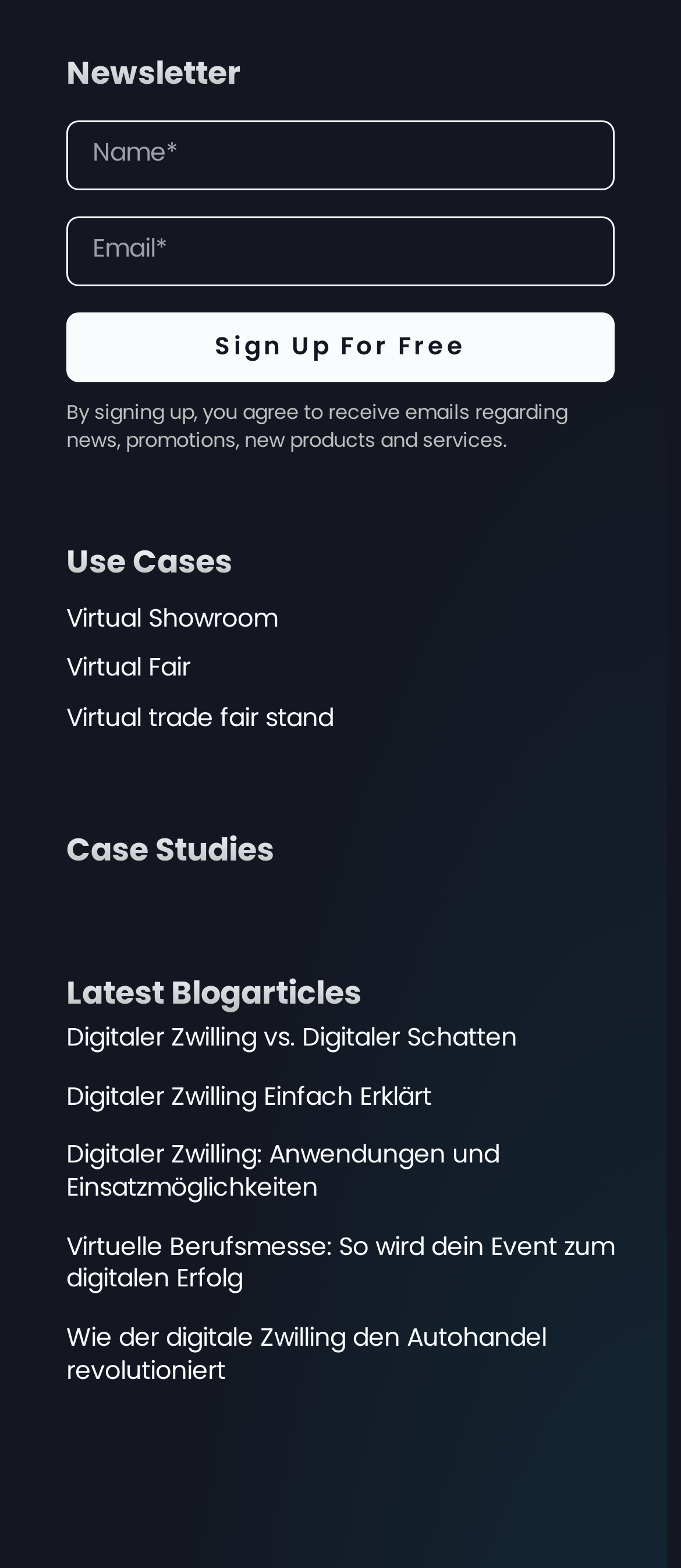What is the topic of the latest blog article?
Based on the image, answer the question with a single word or brief phrase.

Not available